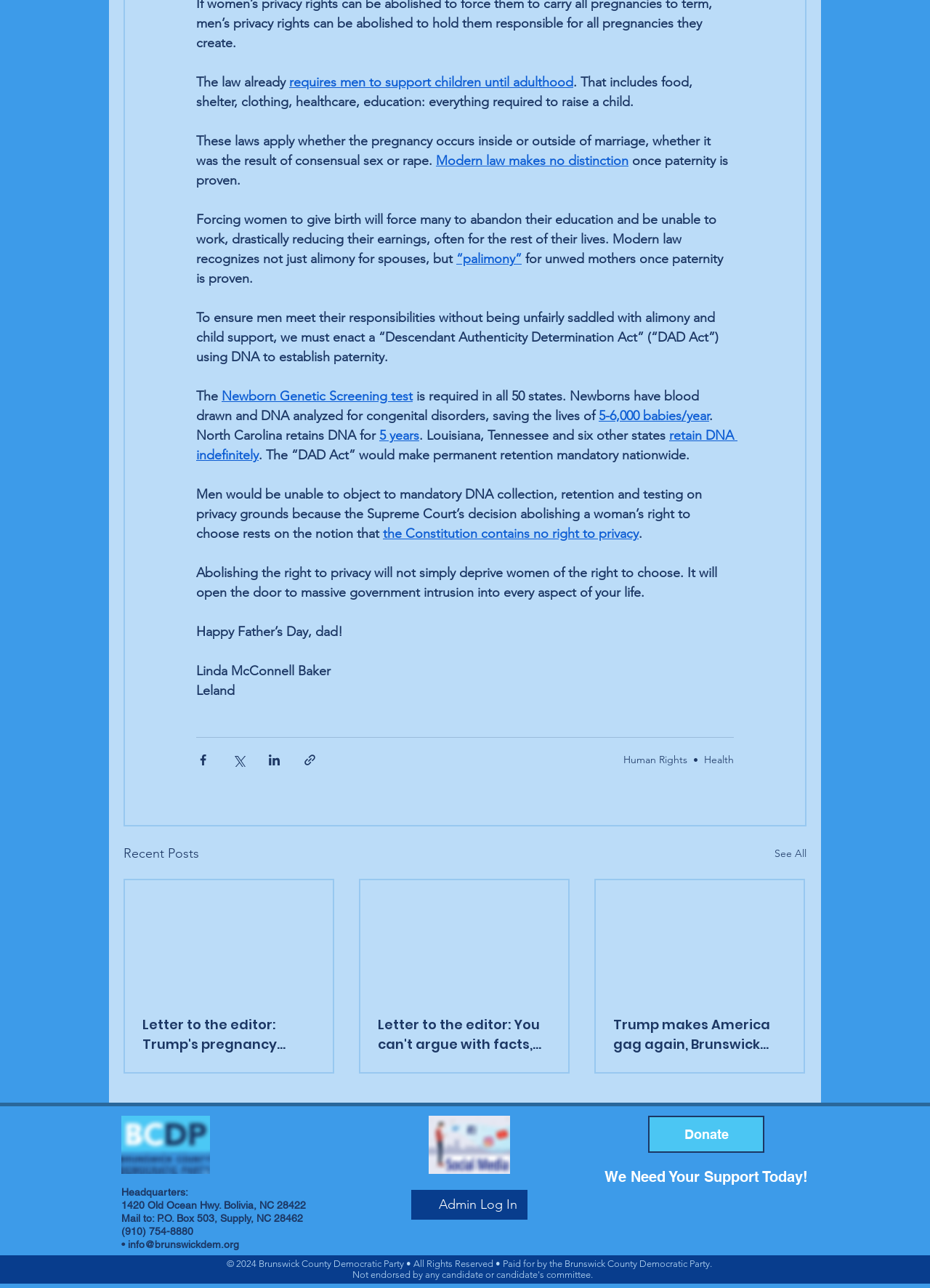What is the author of the article?
Refer to the screenshot and respond with a concise word or phrase.

Linda McConnell Baker